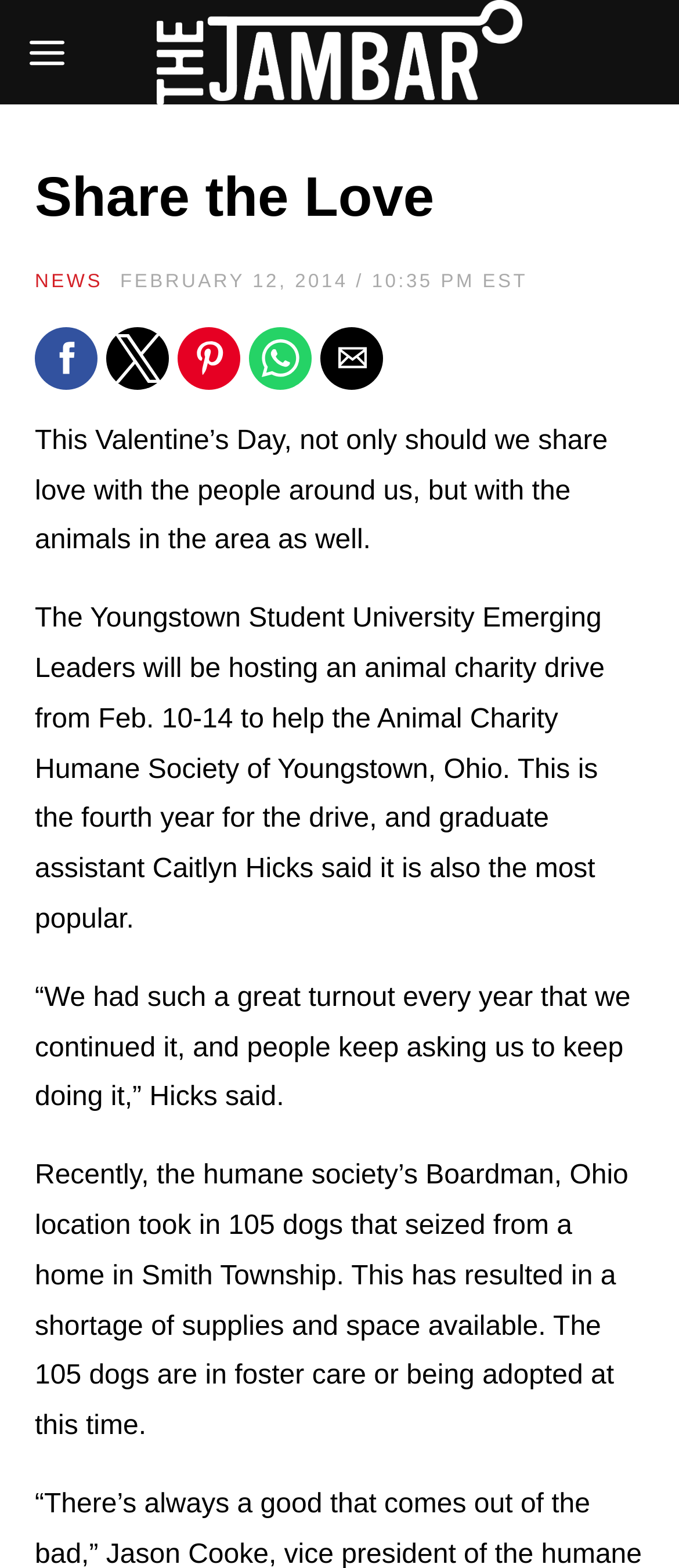Find the bounding box of the web element that fits this description: "alt="The Jambar"".

[0.051, 0.0, 0.949, 0.067]